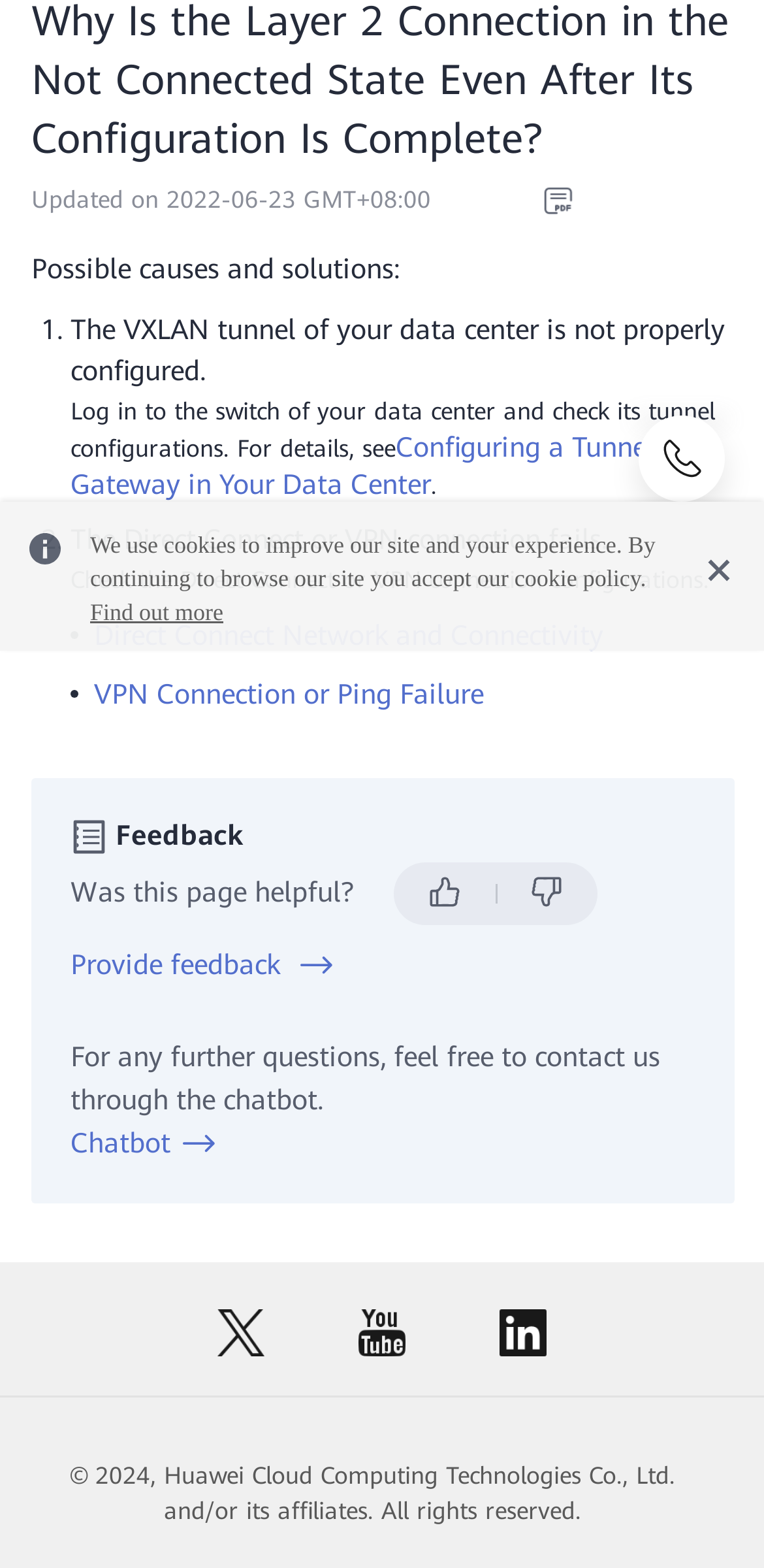Given the element description VPN Connection or Ping Failure, identify the bounding box coordinates for the UI element on the webpage screenshot. The format should be (top-left x, top-left y, bottom-right x, bottom-right y), with values between 0 and 1.

[0.123, 0.432, 0.633, 0.452]